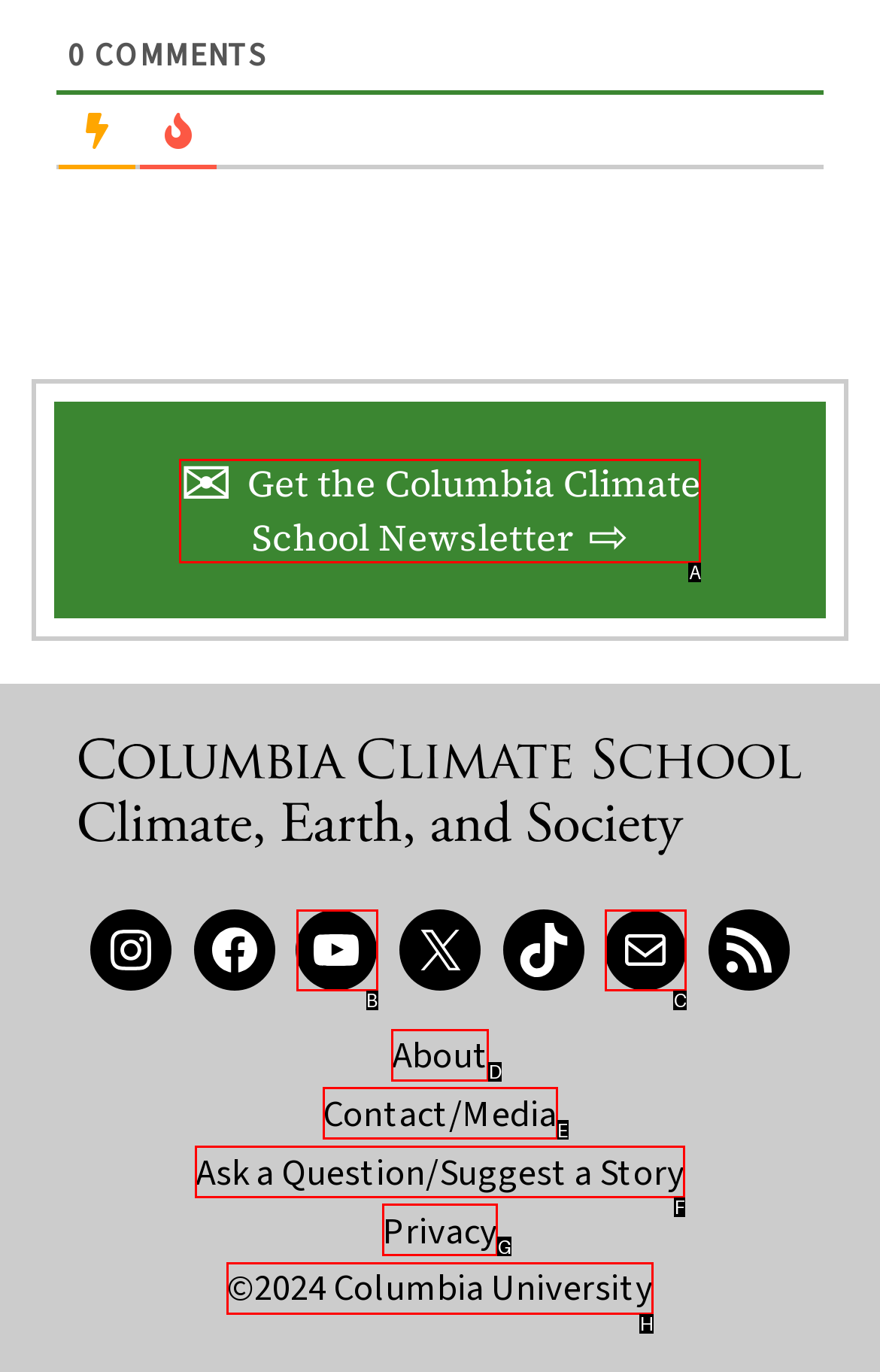Find the UI element described as: Ask a Question/Suggest a Story
Reply with the letter of the appropriate option.

F